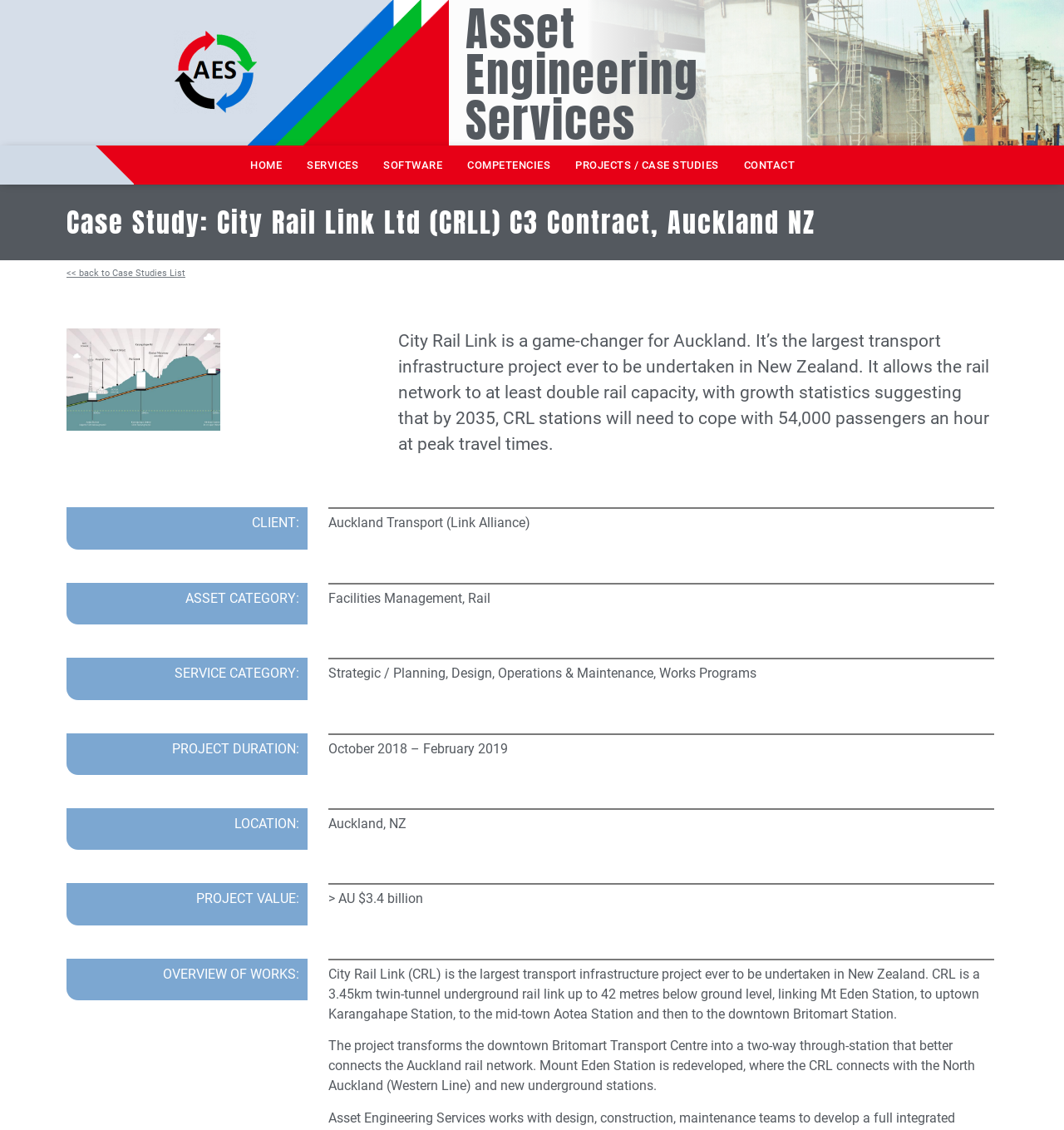Based on what you see in the screenshot, provide a thorough answer to this question: What is the duration of the City Rail Link project?

The answer can be found in the StaticText element with the text 'PROJECT DURATION:' and its corresponding value 'October 2018 – February 2019' which is located in the middle of the webpage, providing information about the project duration.